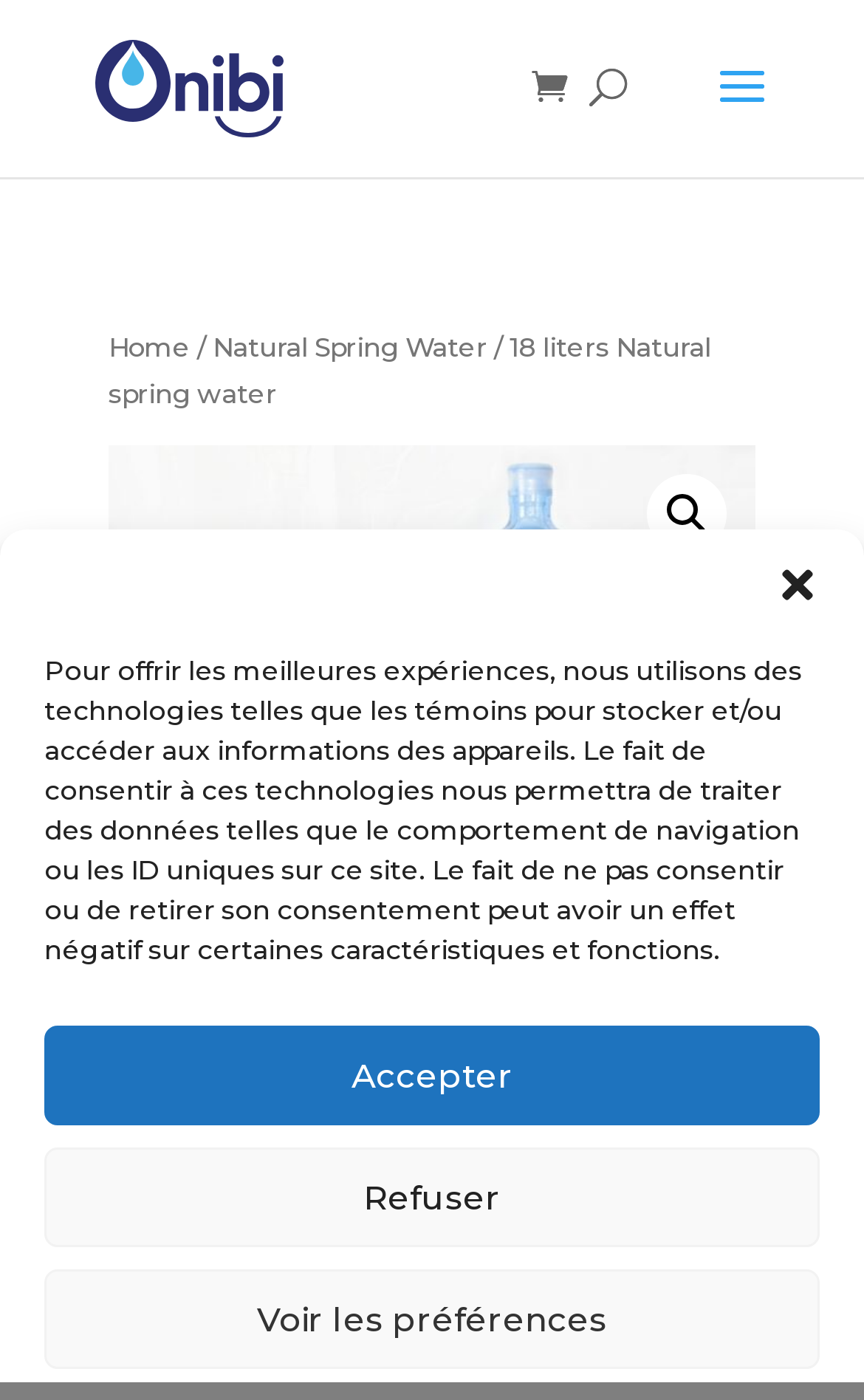Determine the bounding box coordinates for the region that must be clicked to execute the following instruction: "Click magnifying glass icon".

[0.749, 0.338, 0.841, 0.395]